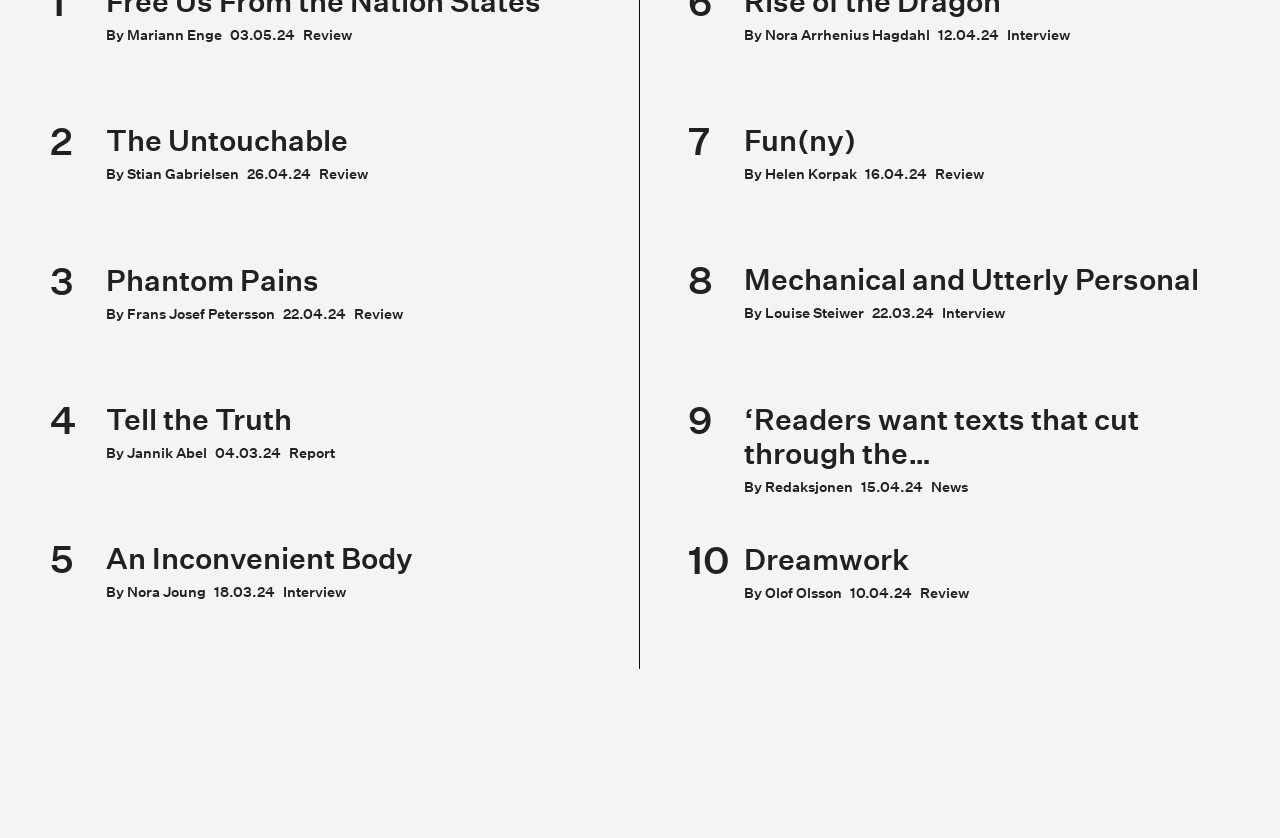Pinpoint the bounding box coordinates of the clickable area necessary to execute the following instruction: "View the article 'Phantom Pains'". The coordinates should be given as four float numbers between 0 and 1, namely [left, top, right, bottom].

[0.083, 0.312, 0.249, 0.355]